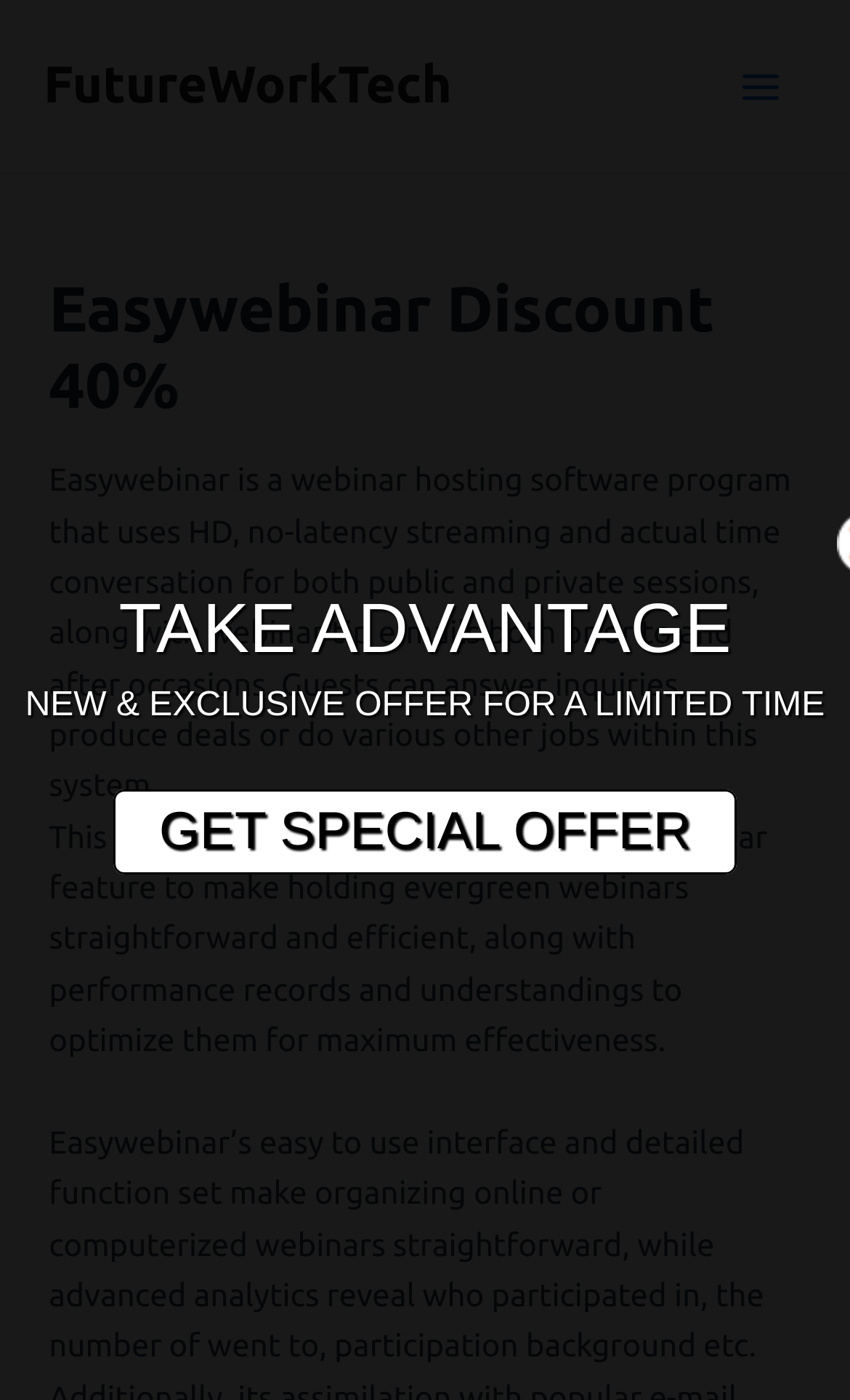Look at the image and answer the question in detail:
What is the name of the webinar hosting software?

I found the answer by looking at the StaticText element that describes the software, which says 'Easywebinar is a webinar hosting software program...'.